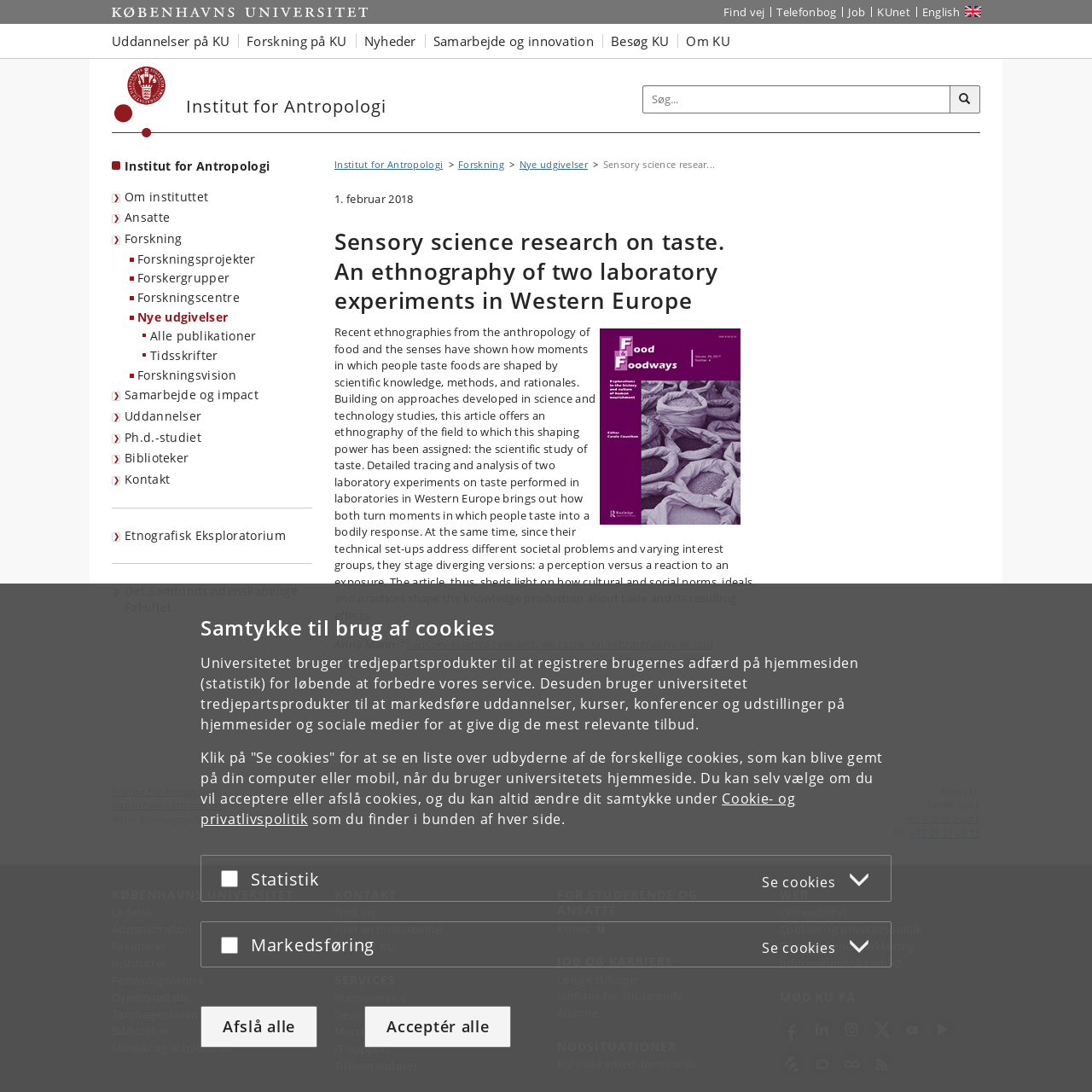Answer briefly with one word or phrase:
What is the text of the first link in the navigation menu?

Start